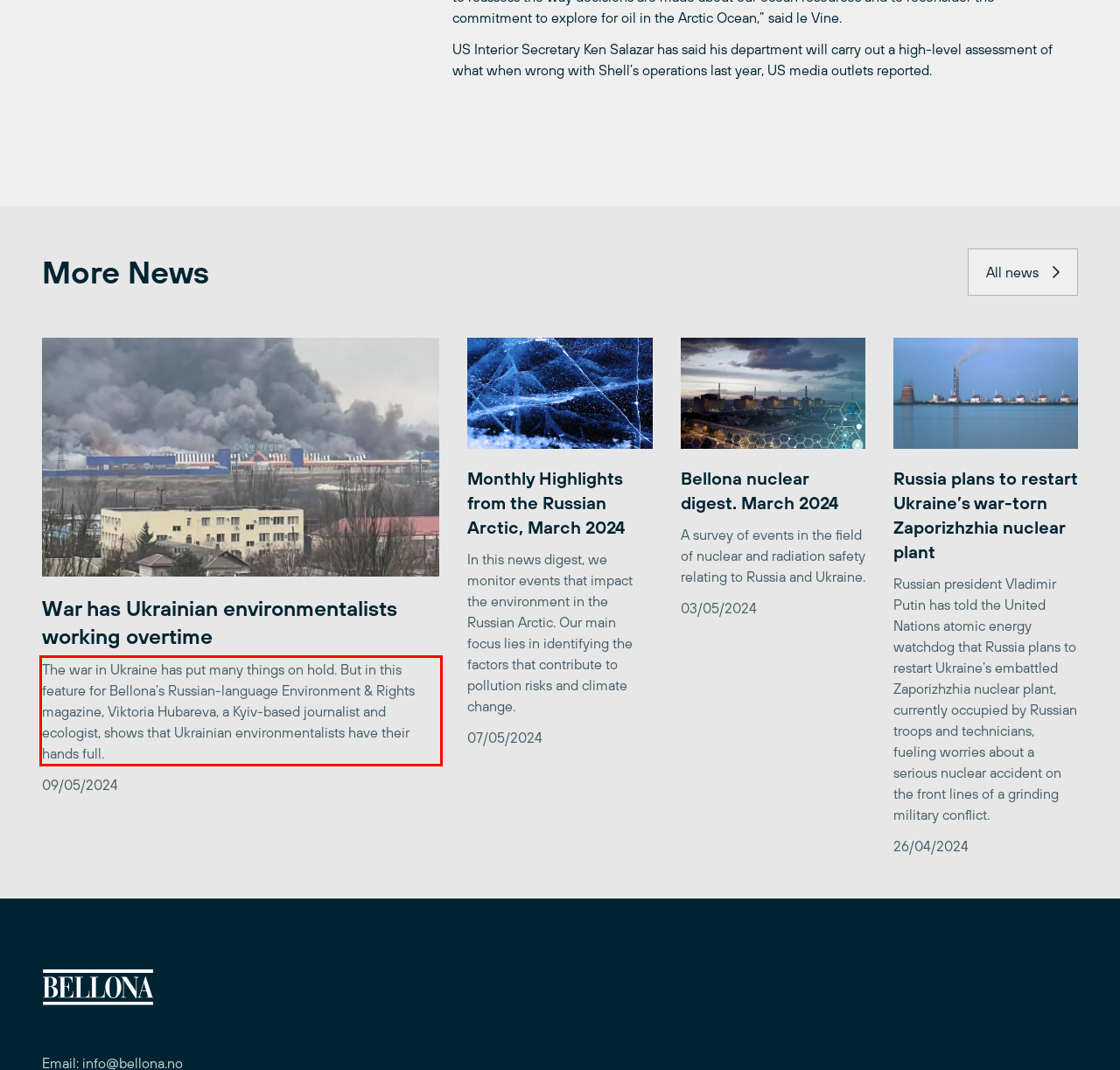Look at the webpage screenshot and recognize the text inside the red bounding box.

The war in Ukraine has put many things on hold. But in this feature for Bellona’s Russian-language Environment & Rights magazine, Viktoria Hubareva, a Kyiv-based journalist and ecologist, shows that Ukrainian environmentalists have their hands full.